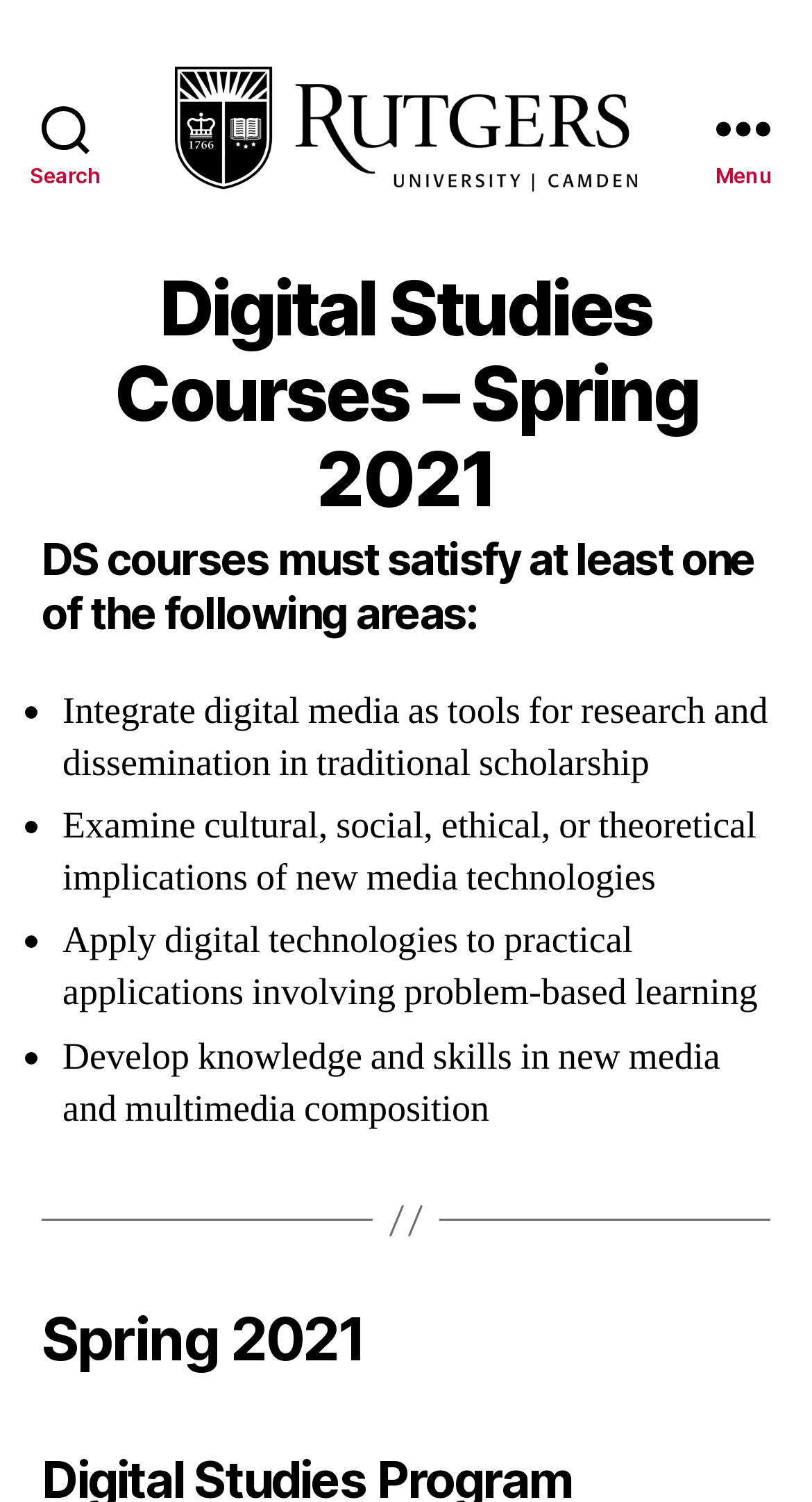Describe every aspect of the webpage comprehensively.

The webpage is about Digital Studies Courses for Spring 2021, provided by the Digital Studies Center. At the top left, there is a search button. Next to it, on the top center, is a link to the Digital Studies Center, accompanied by an image with the same name. On the top right, there is a menu button.

Below the top section, there is a header section that spans the entire width of the page. It contains a heading that displays the title "Digital Studies Courses – Spring 2021". Underneath, there is another heading that explains the requirements for DS courses, stating that they must satisfy at least one of the following areas.

The areas are listed in a bulleted format, with four items. The first item is "Integrate digital media as tools for research and dissemination in traditional scholarship". The second item is "Examine cultural, social, ethical, or theoretical implications of new media technologies". The third item is "Apply digital technologies to practical applications involving problem-based learning". The fourth item is "Develop knowledge and skills in new media and multimedia composition". Each item is preceded by a bullet point marker.

Below the list, there is a horizontal separator line. Finally, at the bottom, there is a heading that displays the semester "Spring 2021".